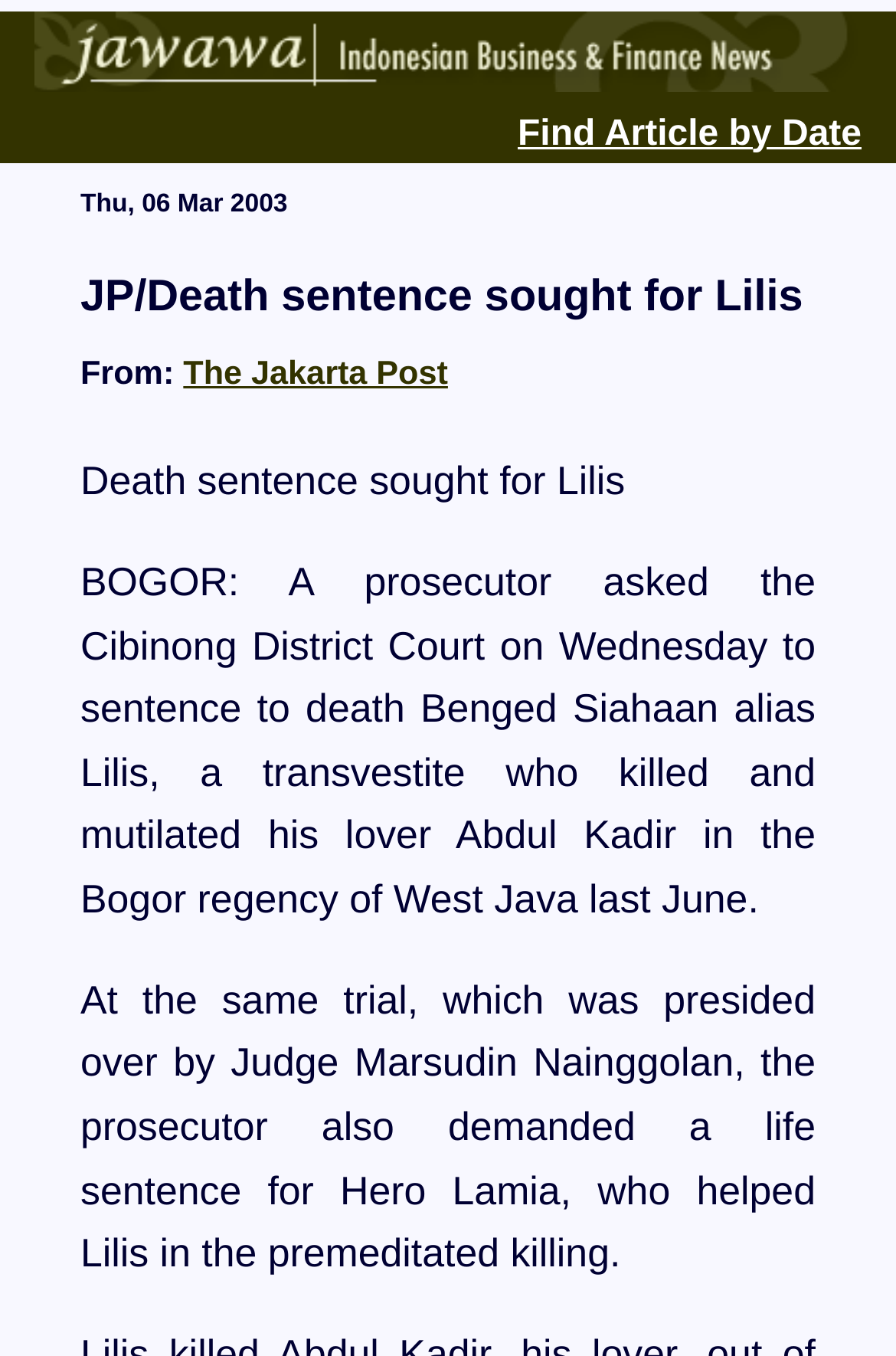Calculate the bounding box coordinates of the UI element given the description: "The Jakarta Post".

[0.205, 0.263, 0.5, 0.29]